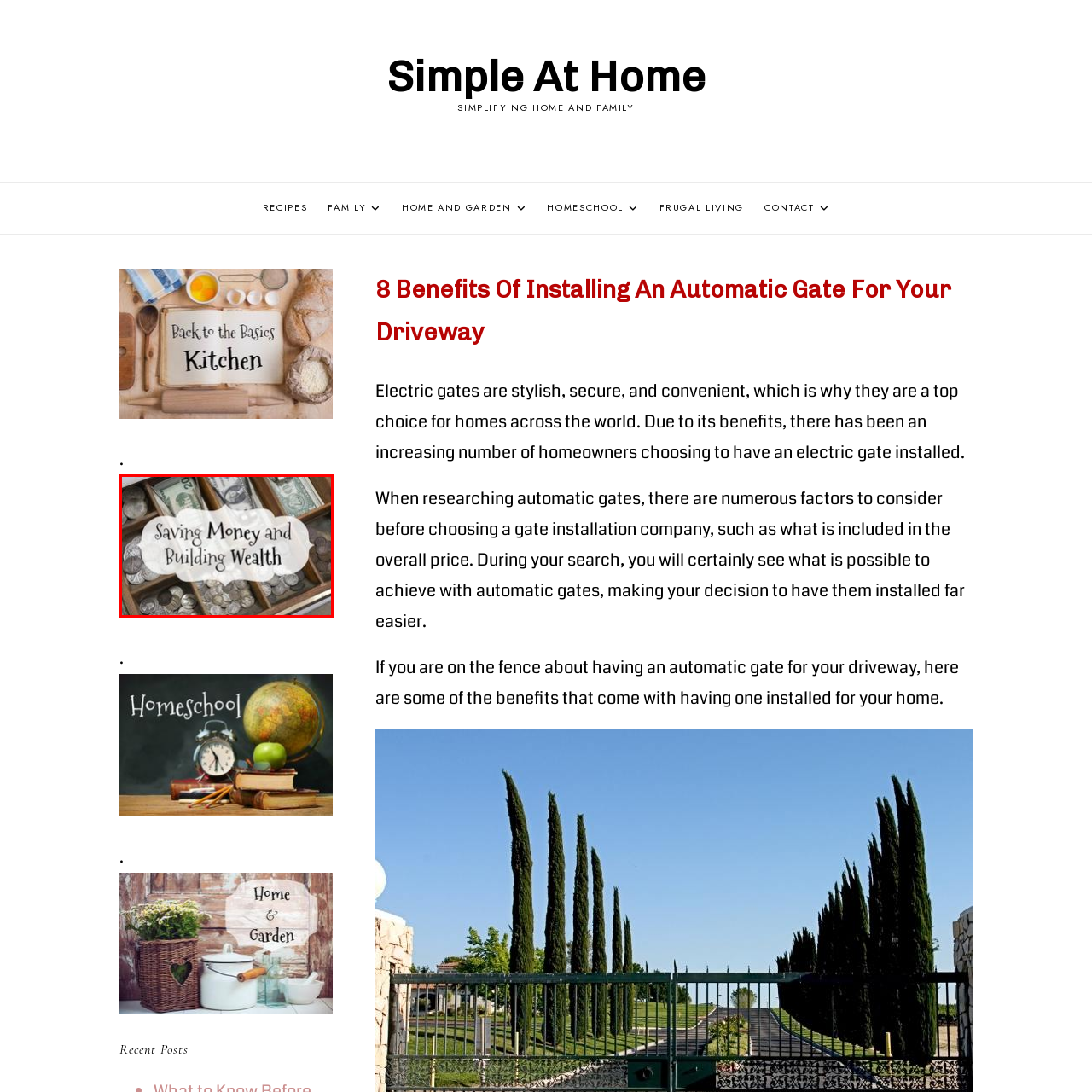Please provide a thorough description of the image inside the red frame.

The image features a beautifully arranged cash drawer filled with an assortment of coins and paper currency, symbolizing the concepts of financial prudence and wealth accumulation. Prominently displayed in an elegant, whimsical font is the phrase "Saving Money and Building Wealth," encapsulating the importance of financial literacy and strategic saving practices. This visual serves as a reminder of the practical steps individuals can take to manage their finances effectively and the benefits that come from building a solid financial foundation. The overall aesthetic blends a sense of organization with the potential for financial growth, making it an inspiring call to action for viewers interested in improving their financial habits.